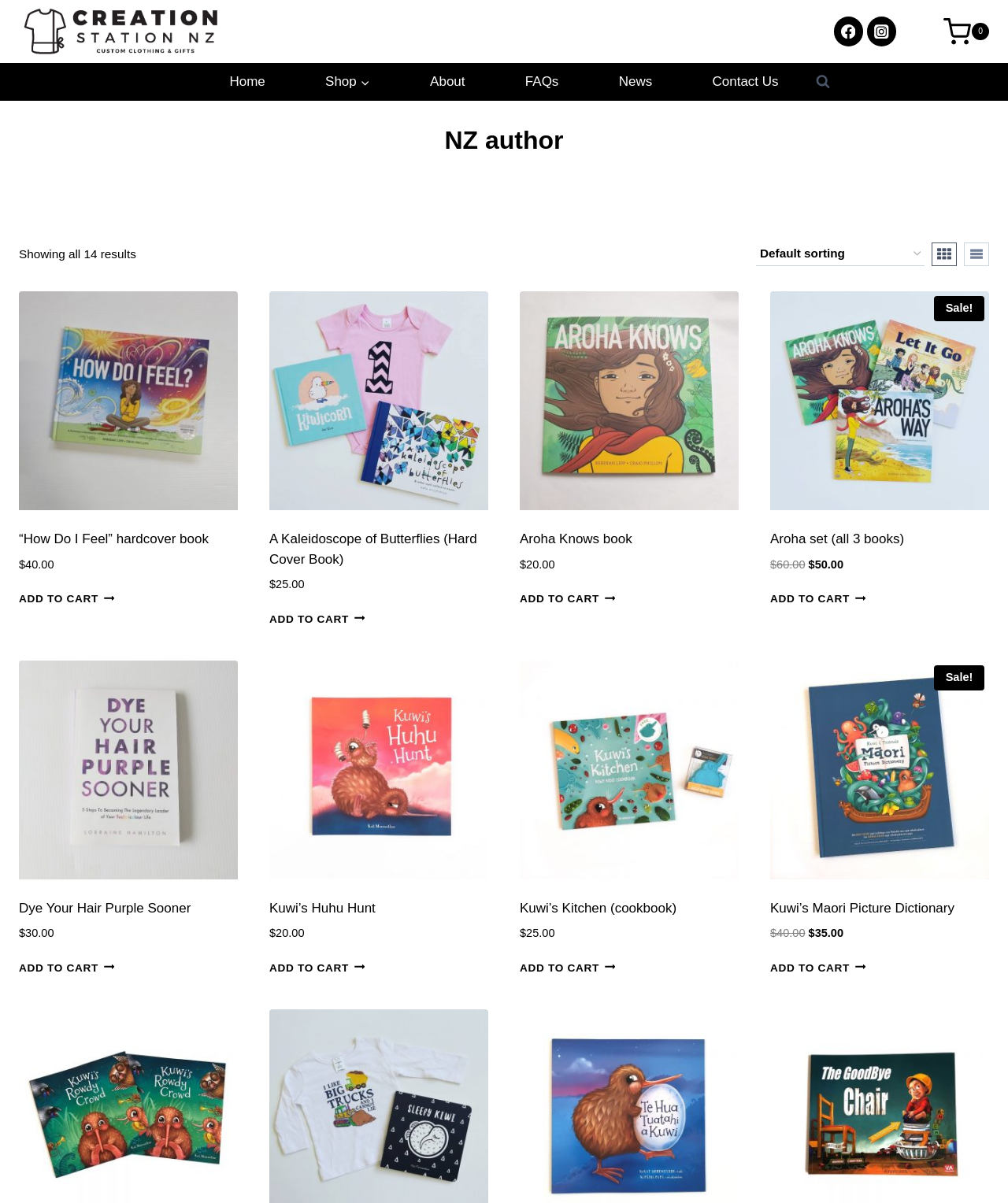Could you determine the bounding box coordinates of the clickable element to complete the instruction: "View product details of 'How Do I Feel Arohas Way'"? Provide the coordinates as four float numbers between 0 and 1, i.e., [left, top, right, bottom].

[0.019, 0.242, 0.236, 0.424]